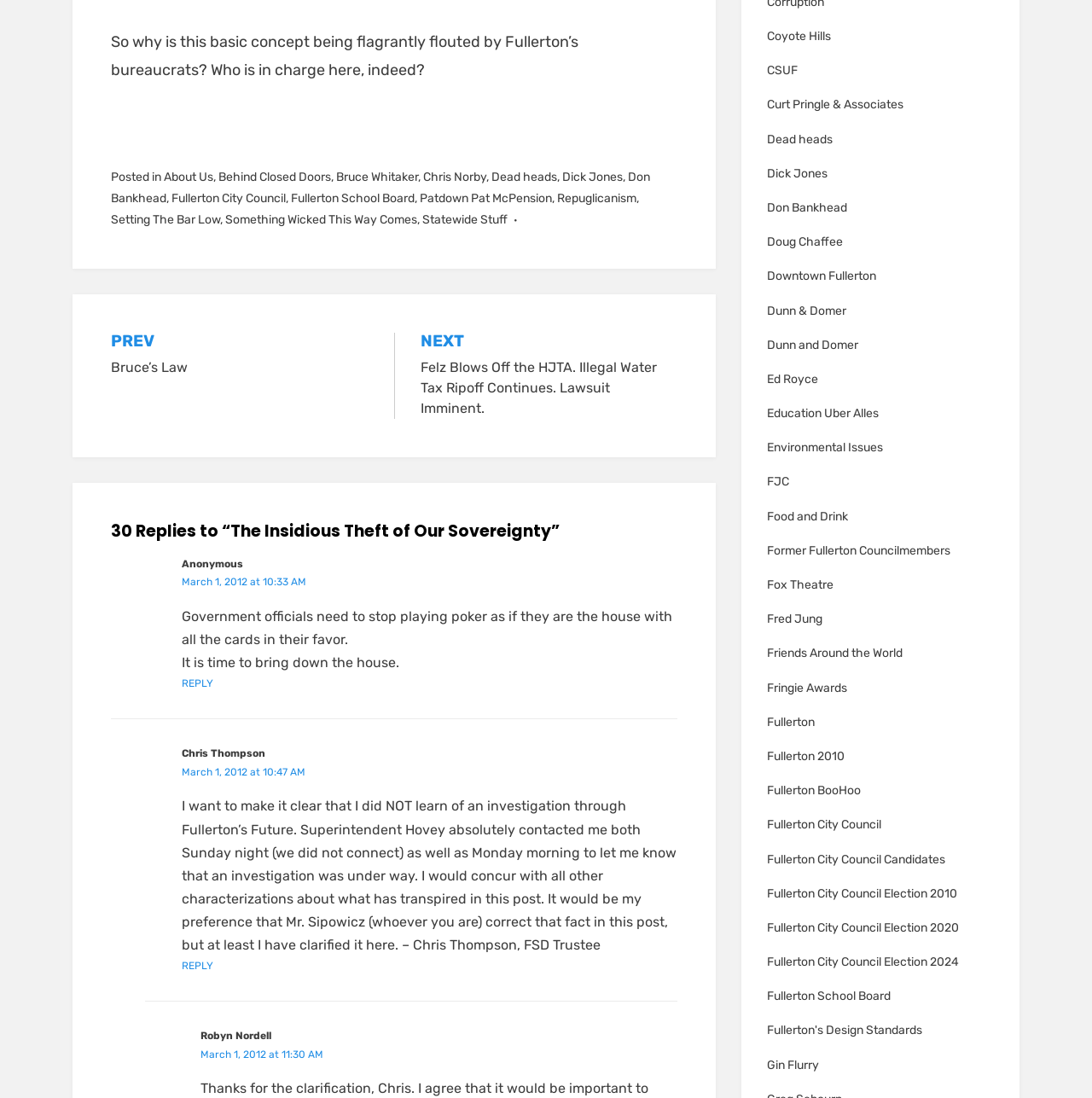Given the description of the UI element: "here.", predict the bounding box coordinates in the form of [left, top, right, bottom], with each value being a float between 0 and 1.

None